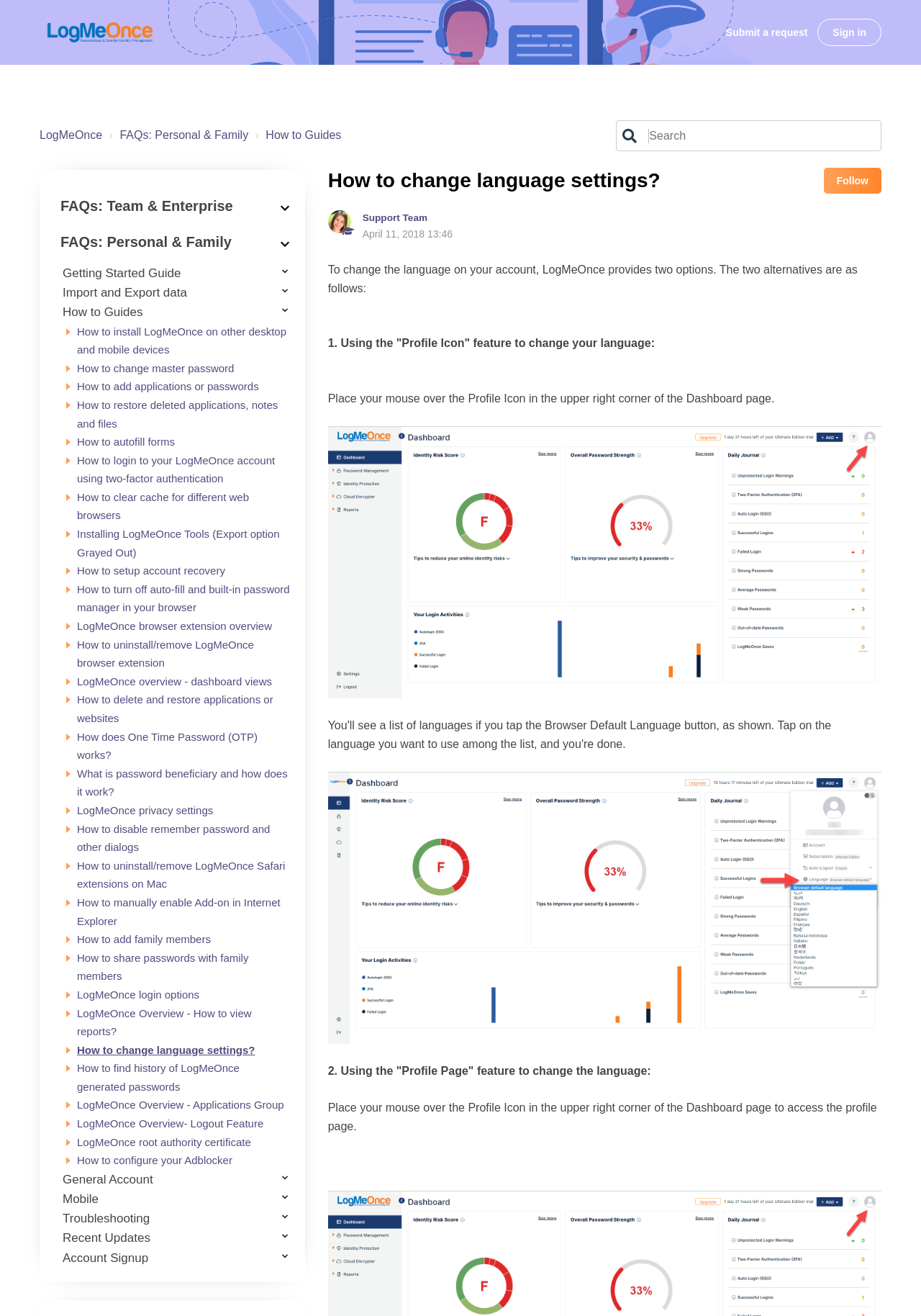Please find the bounding box coordinates for the clickable element needed to perform this instruction: "Click the 'How to change master password' link".

[0.084, 0.275, 0.254, 0.288]